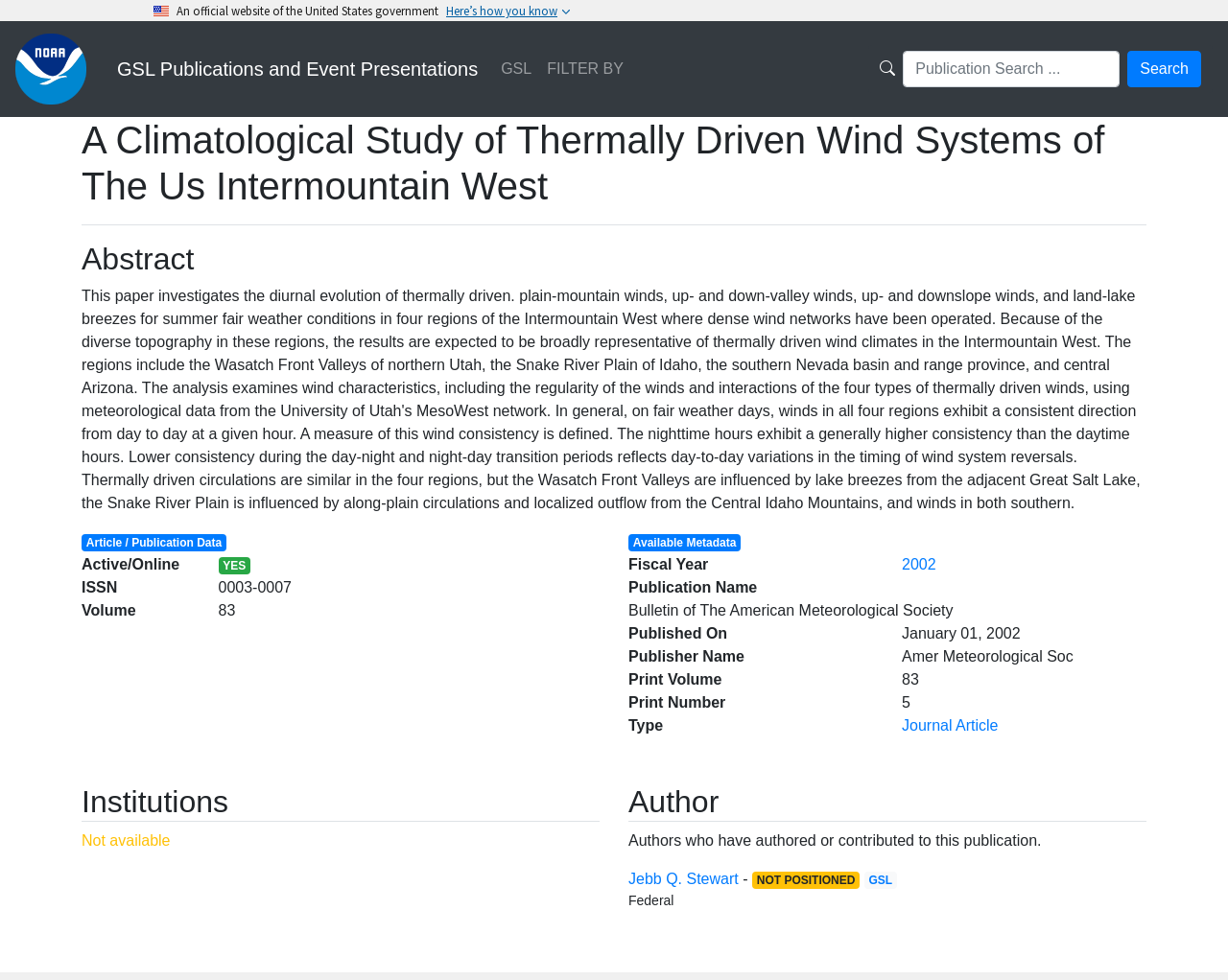Show the bounding box coordinates for the HTML element described as: "GSL Publications and Event Presentations".

[0.095, 0.051, 0.389, 0.09]